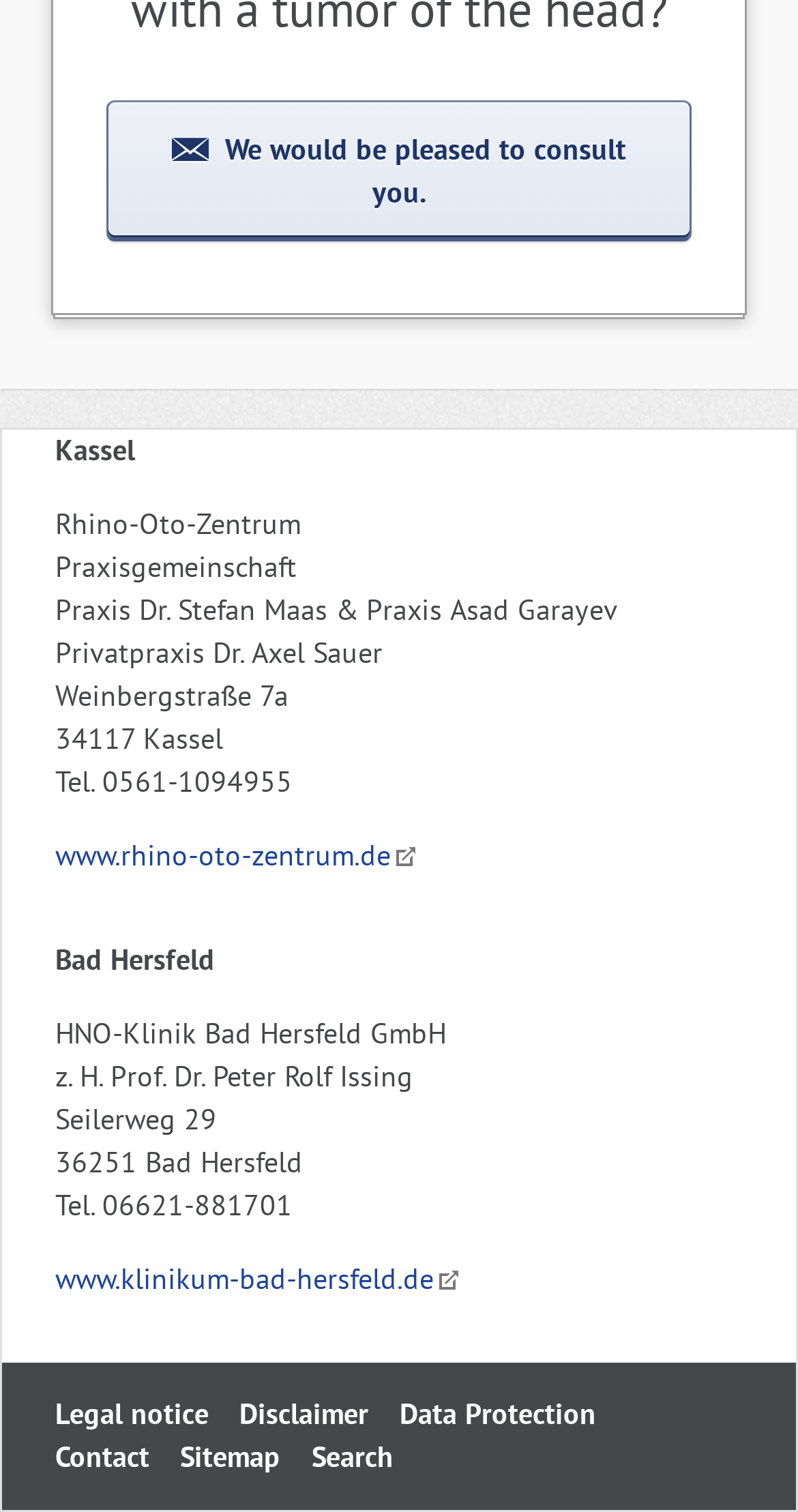How many links are located at the bottom of the webpage?
Please give a detailed and thorough answer to the question, covering all relevant points.

There are five links located at the bottom of the webpage, which can be found in the link elements with the text 'Legal notice', 'Disclaimer', 'Data Protection', 'Contact', and 'Sitemap'.